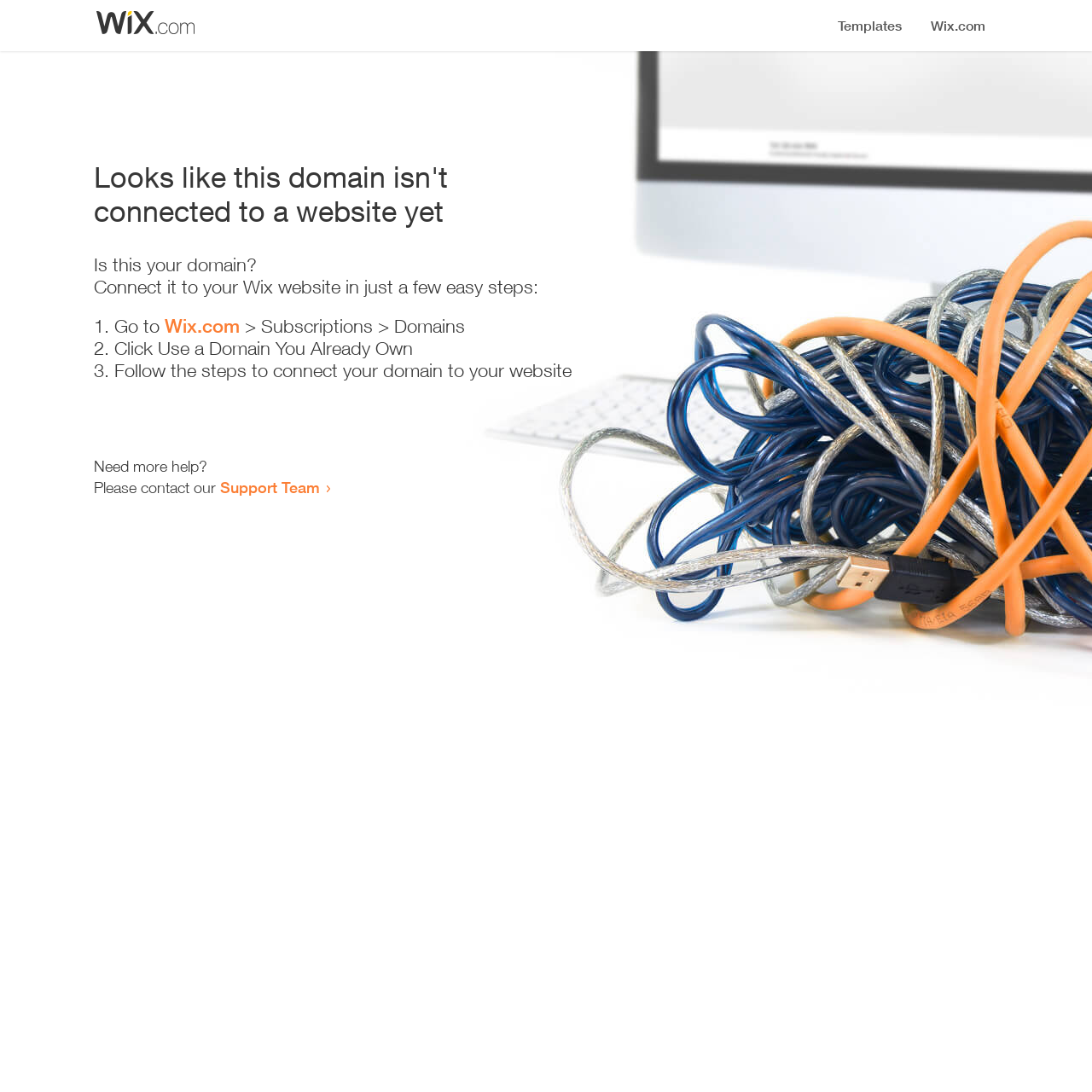Identify the coordinates of the bounding box for the element described below: "Wix.com". Return the coordinates as four float numbers between 0 and 1: [left, top, right, bottom].

[0.151, 0.288, 0.22, 0.309]